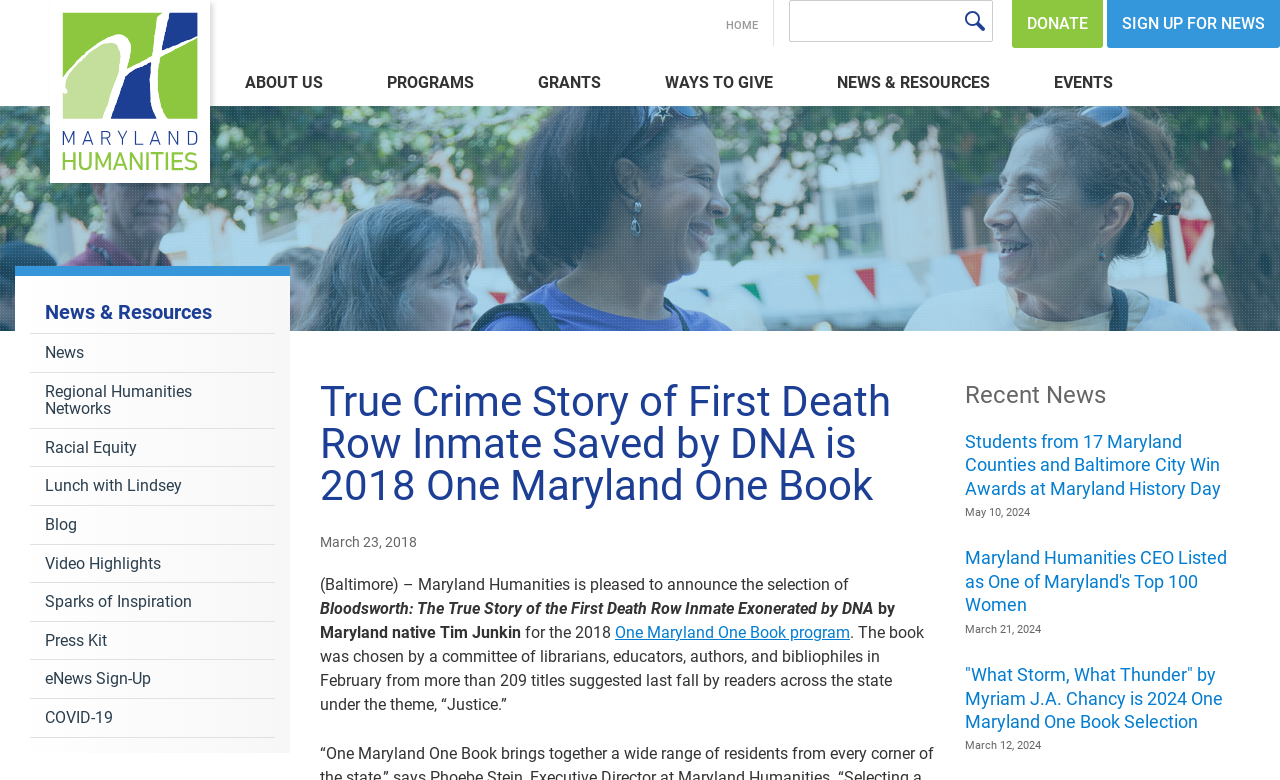Offer an extensive depiction of the webpage and its key elements.

The webpage is about Maryland Humanities, a organization that promotes humanities in Maryland. At the top left, there is a link to "Maryland Humanities" and a search bar with a "Search" button. To the right of the search bar, there are several links to different sections of the website, including "HOME", "ABOUT US", "PROGRAMS", "GRANTS", "WAYS TO GIVE", "NEWS & RESOURCES", and "EVENTS". Below these links, there is a large image of people gathering at an event.

On the left side of the page, there is a column of links to various news and resource categories, including "News & Resources", "News", "Regional Humanities Networks", "Racial Equity", and others.

The main content of the page is about the 2018 One Maryland One Book selection, "Bloodsworth: The True Story of the First Death Row Inmate Exonerated by DNA" by Tim Junkin. There is a heading with the title of the book, followed by a paragraph of text describing the book and its selection. Below this, there is a section with the heading "Recent News", which lists several news articles with links and dates.

There are a total of 11 links to different news articles in the "Recent News" section, with dates ranging from March 23, 2018, to May 10, 2024. The articles have titles such as "Students from 17 Maryland Counties and Baltimore City Win Awards at Maryland History Day" and "Maryland Humanities CEO Listed as One of Maryland's Top 100 Women".